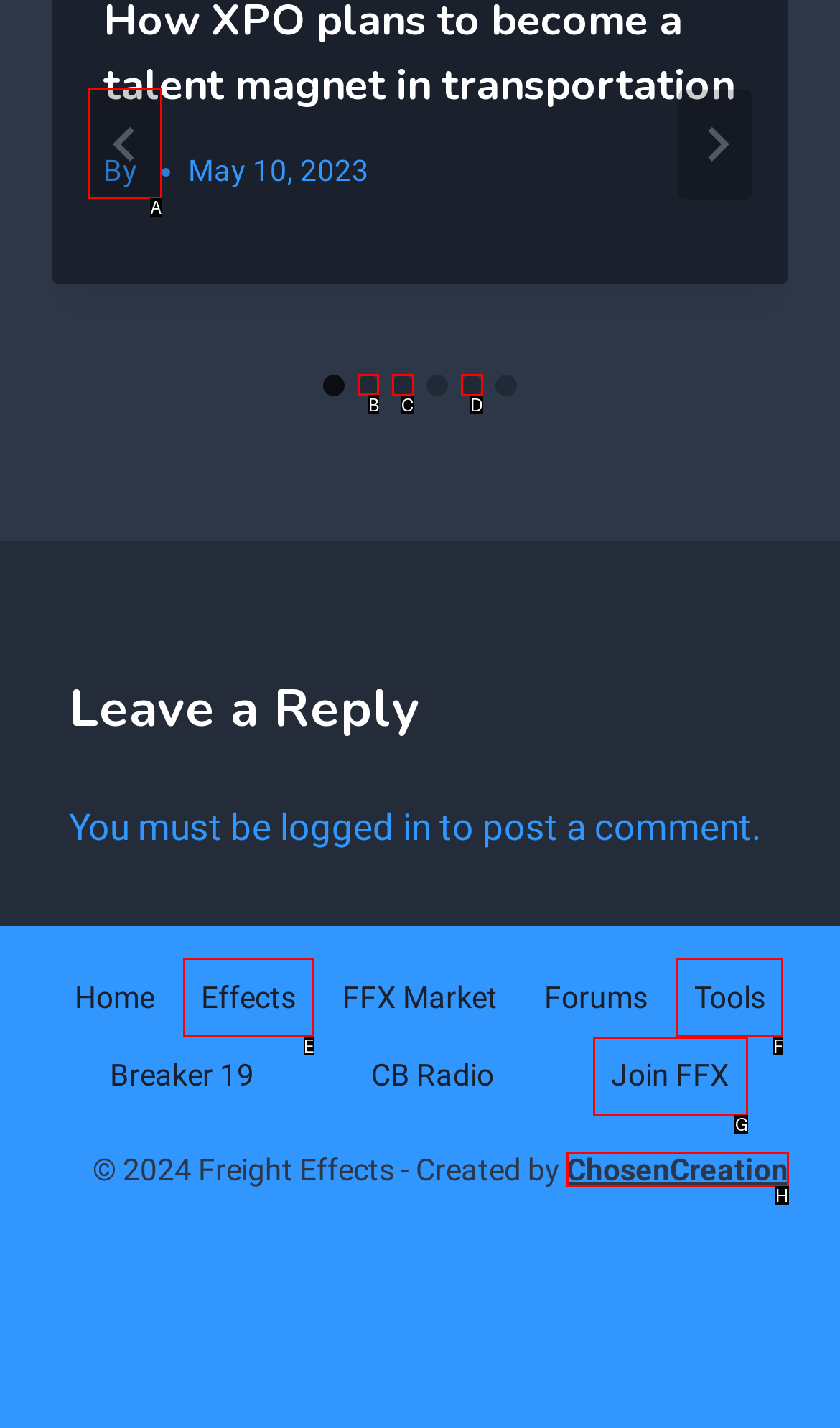Indicate which lettered UI element to click to fulfill the following task: Toggle navigation menu
Provide the letter of the correct option.

None